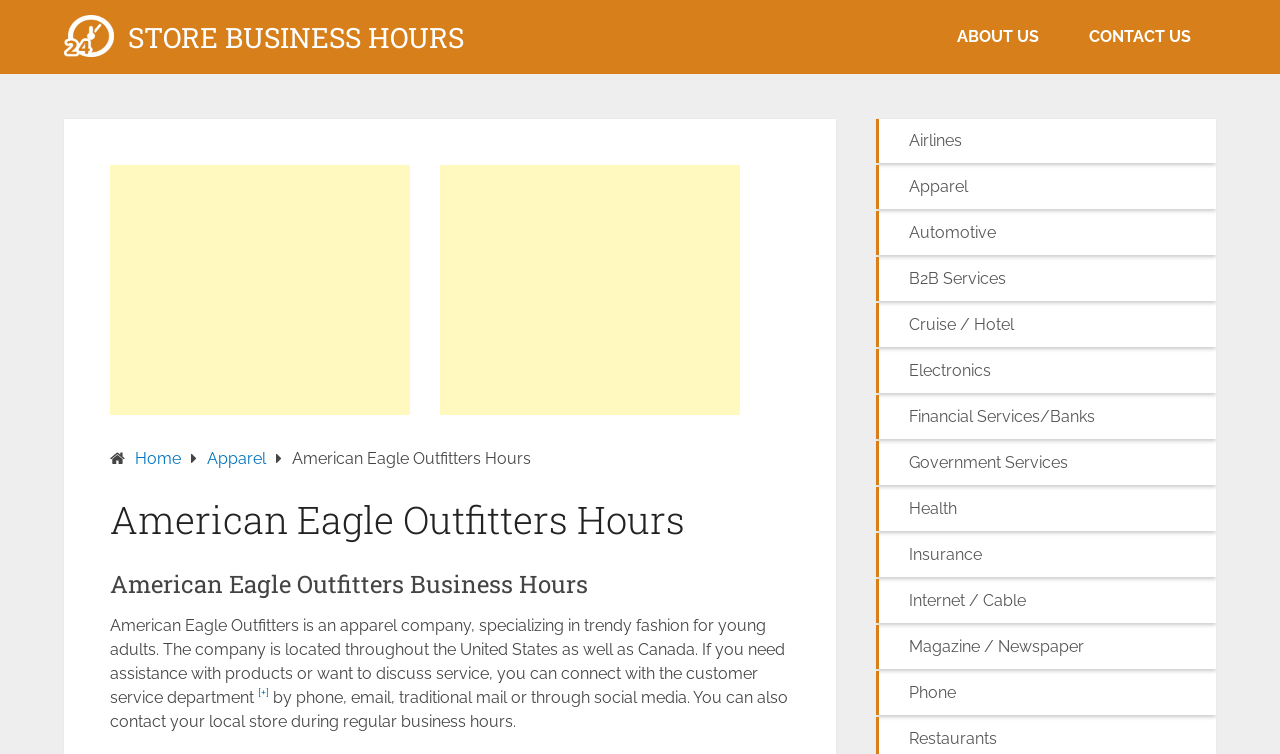How can I contact American Eagle Outfitters' customer service?
Please ensure your answer is as detailed and informative as possible.

The webpage mentions that customers can connect with the customer service department 'by phone, email, traditional mail or through social media', providing multiple ways to contact the company for assistance or inquiries.